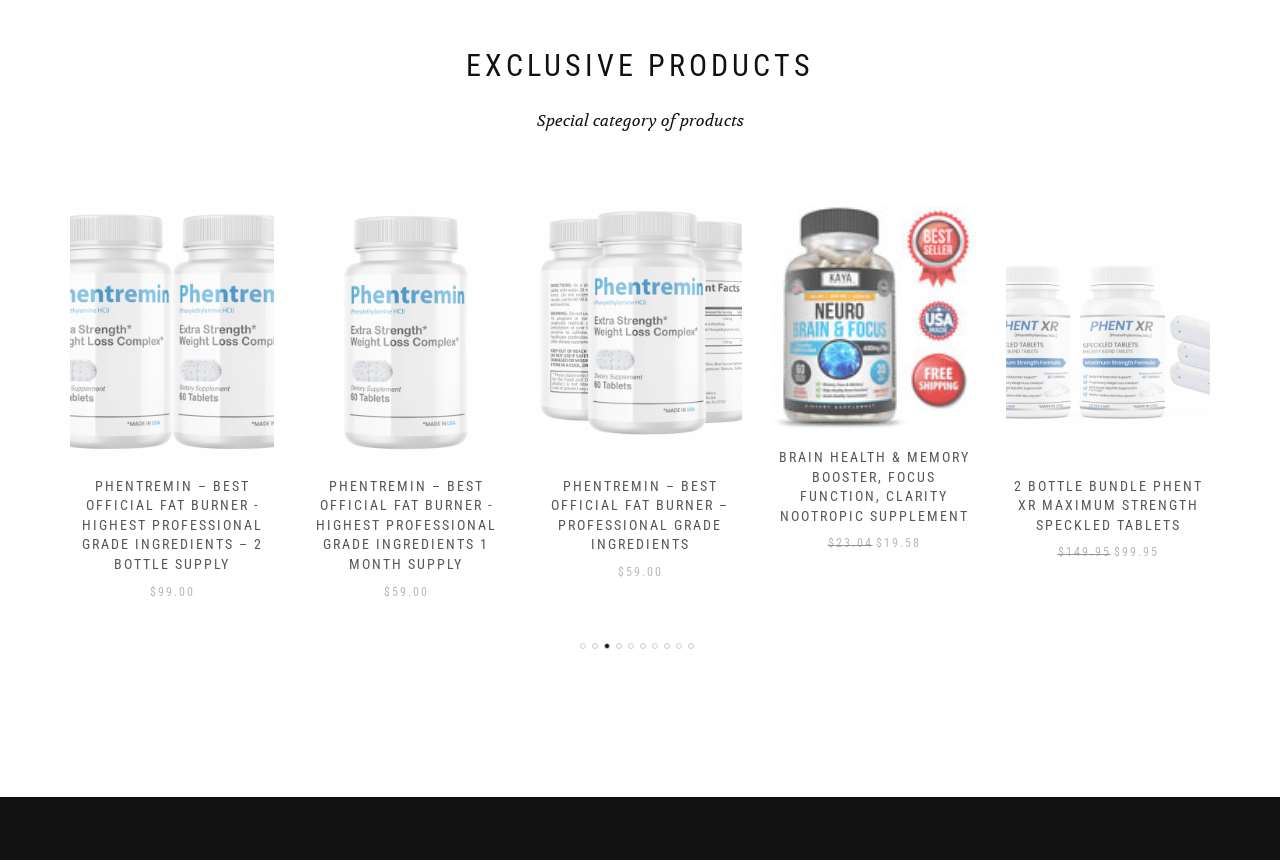Indicate the bounding box coordinates of the element that needs to be clicked to satisfy the following instruction: "Explore the 2 BOTTLE BUNDLE PHENT XR MAXIMUM STRENGTH SPECKLED TABLETS". The coordinates should be four float numbers between 0 and 1, i.e., [left, top, right, bottom].

[0.792, 0.555, 0.939, 0.62]